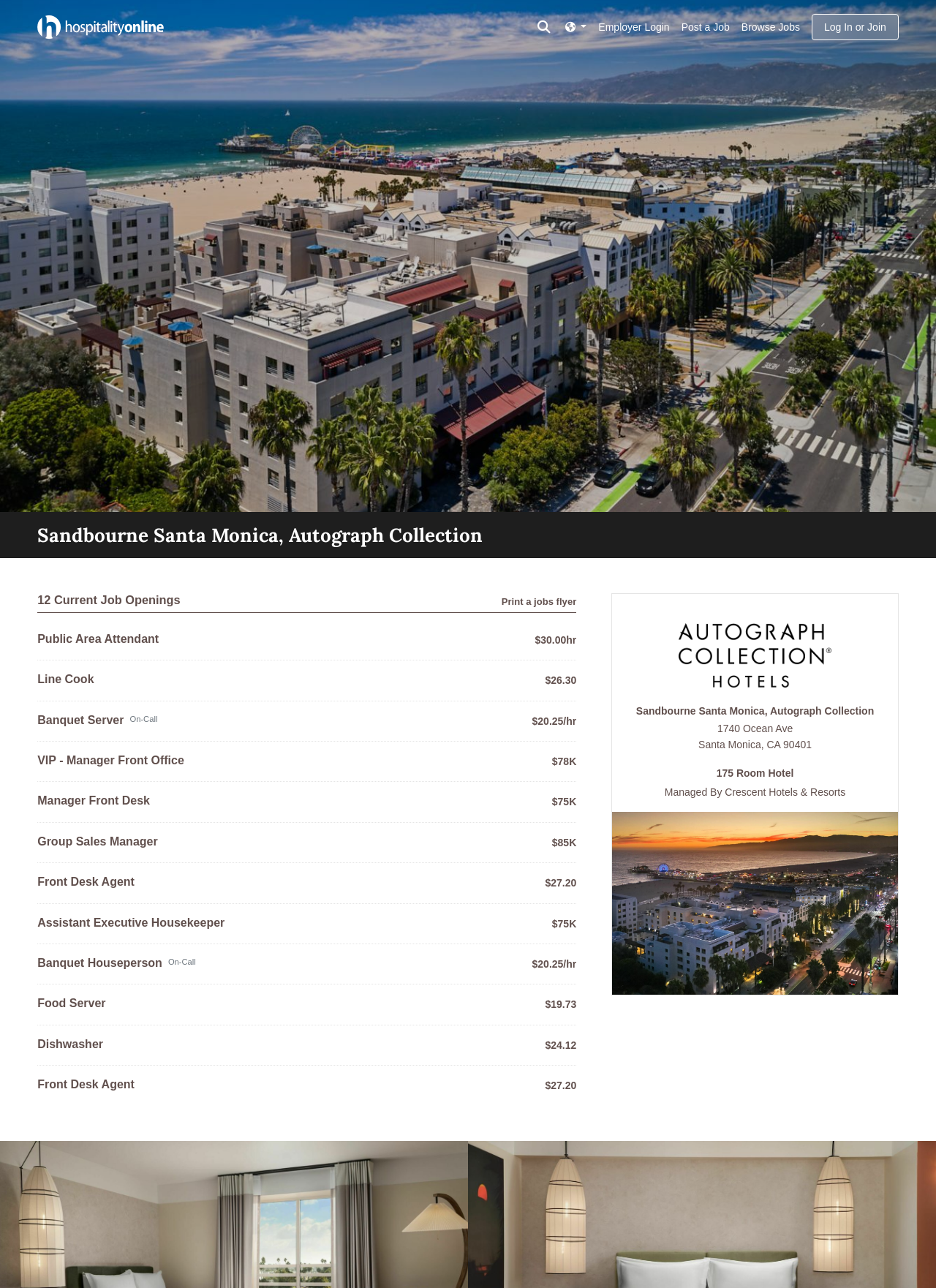Please find the bounding box coordinates of the element that needs to be clicked to perform the following instruction: "View the job details of 'Public Area Attendant'". The bounding box coordinates should be four float numbers between 0 and 1, represented as [left, top, right, bottom].

[0.04, 0.491, 0.17, 0.503]